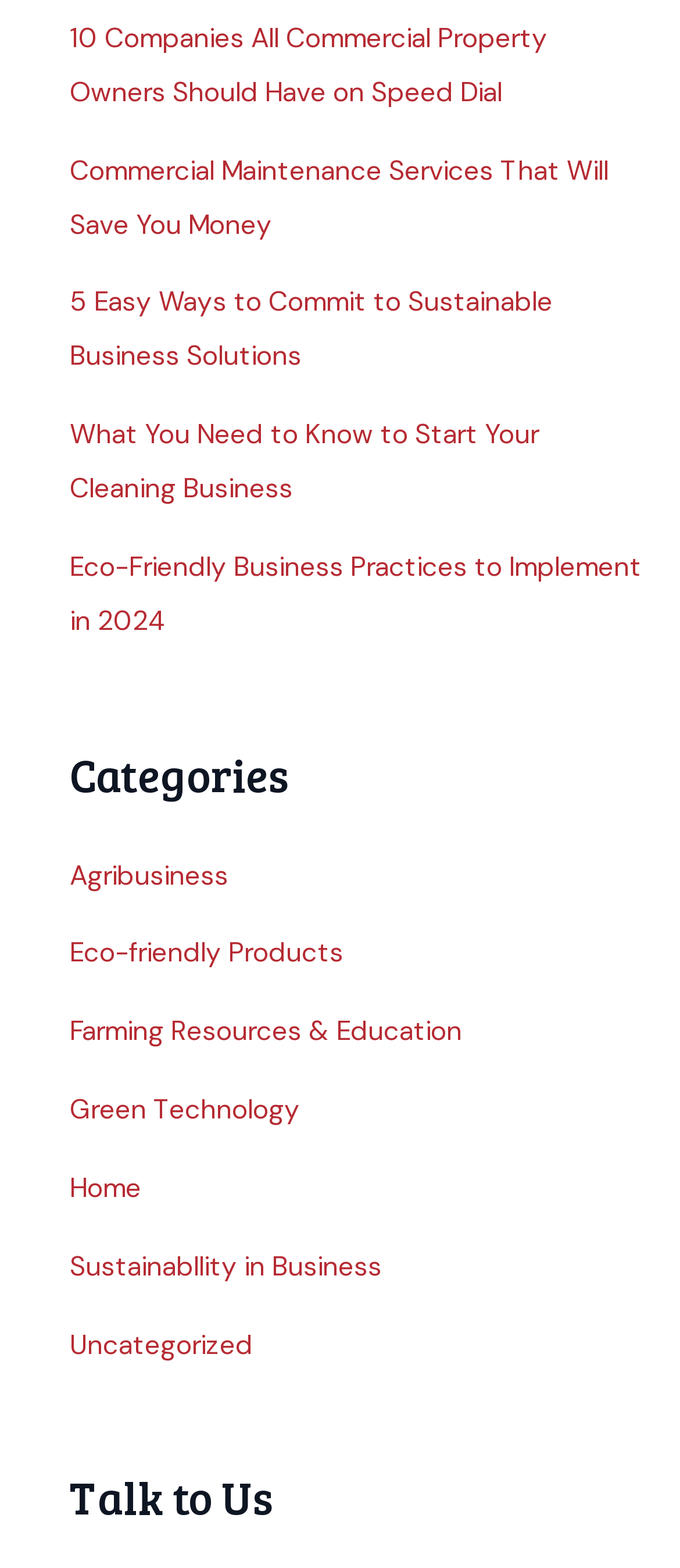Determine the bounding box coordinates of the clickable area required to perform the following instruction: "go to home page". The coordinates should be represented as four float numbers between 0 and 1: [left, top, right, bottom].

None